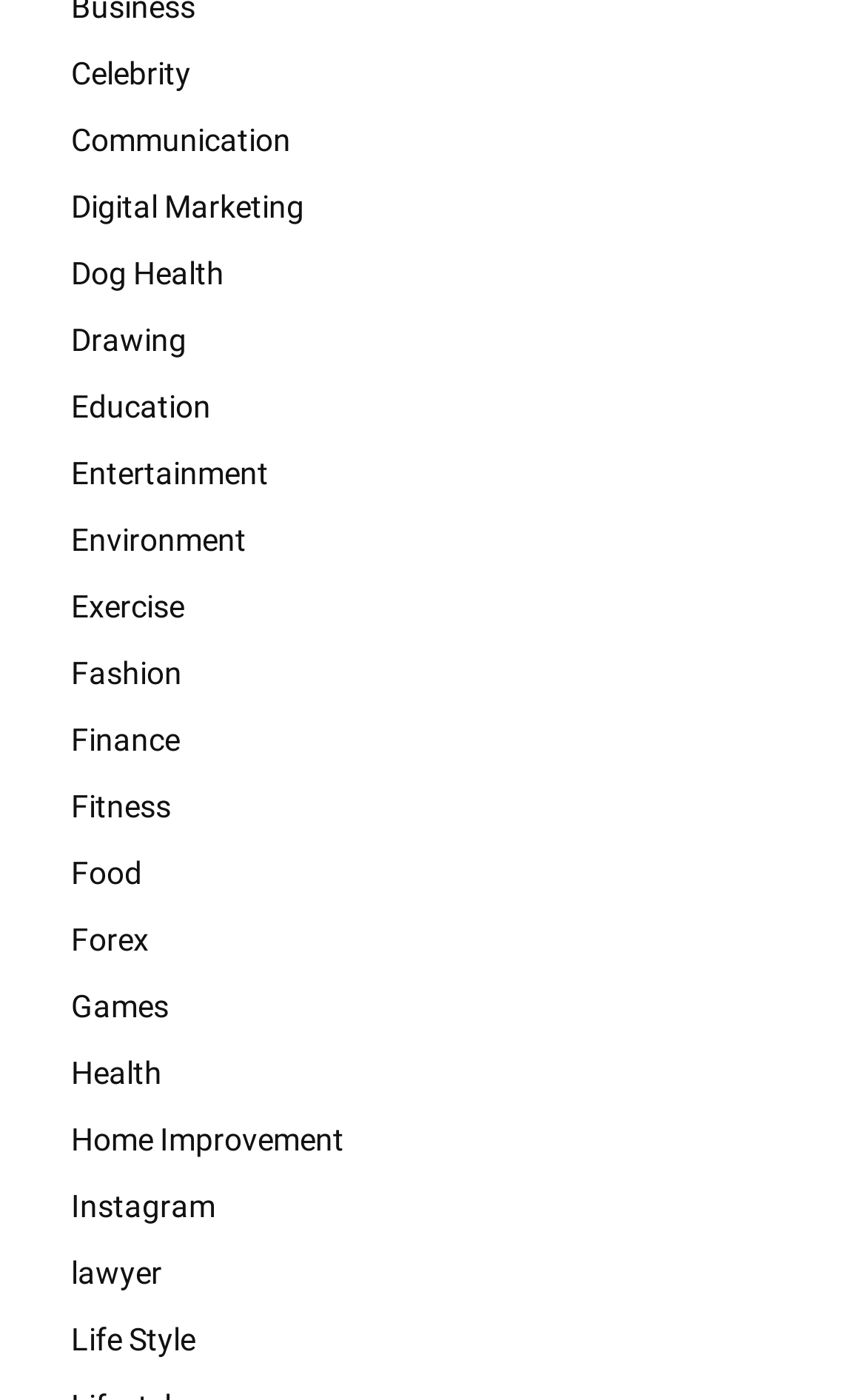Highlight the bounding box coordinates of the element you need to click to perform the following instruction: "Explore Digital Marketing."

[0.051, 0.123, 0.949, 0.171]